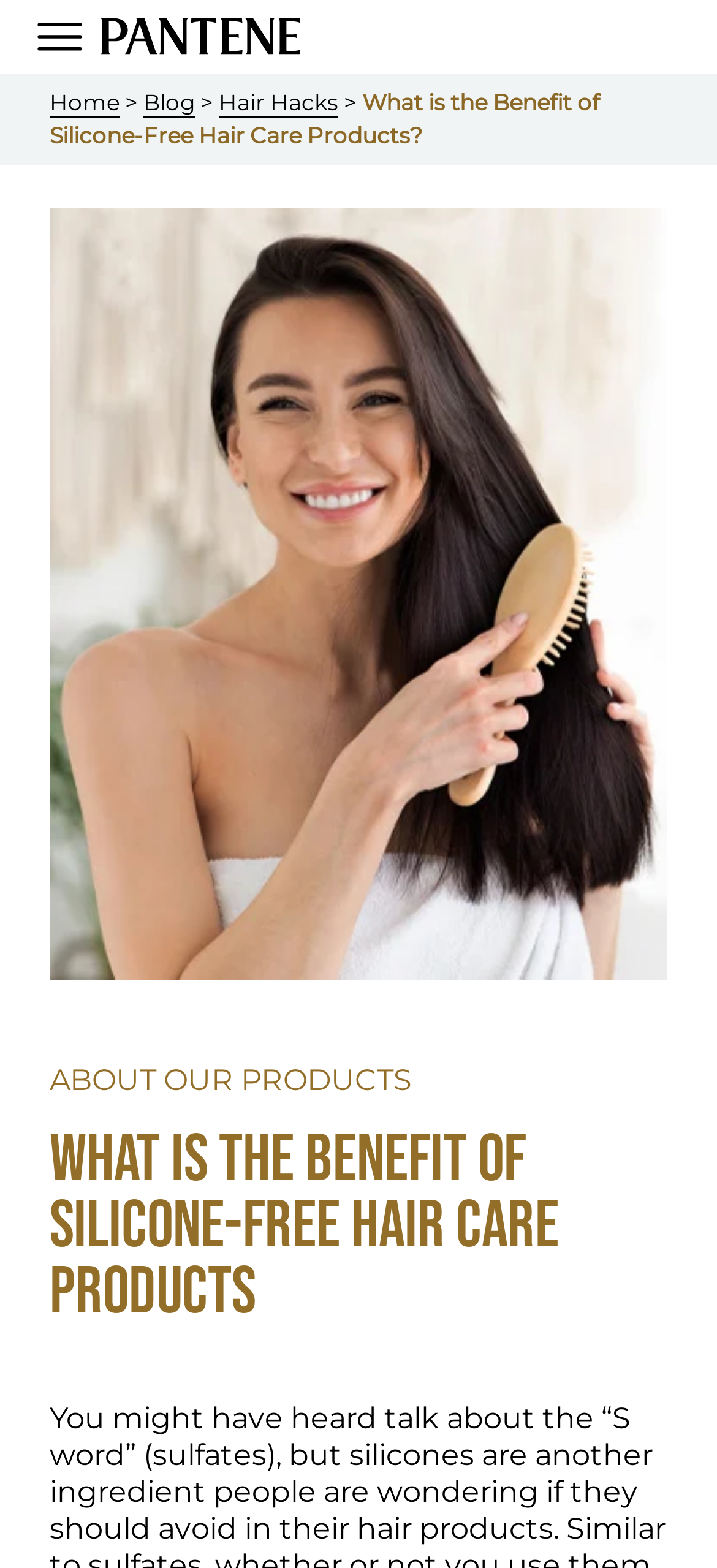From the webpage screenshot, predict the bounding box coordinates (top-left x, top-left y, bottom-right x, bottom-right y) for the UI element described here: aria-label="Pantene Logo"

[0.141, 0.012, 0.421, 0.035]